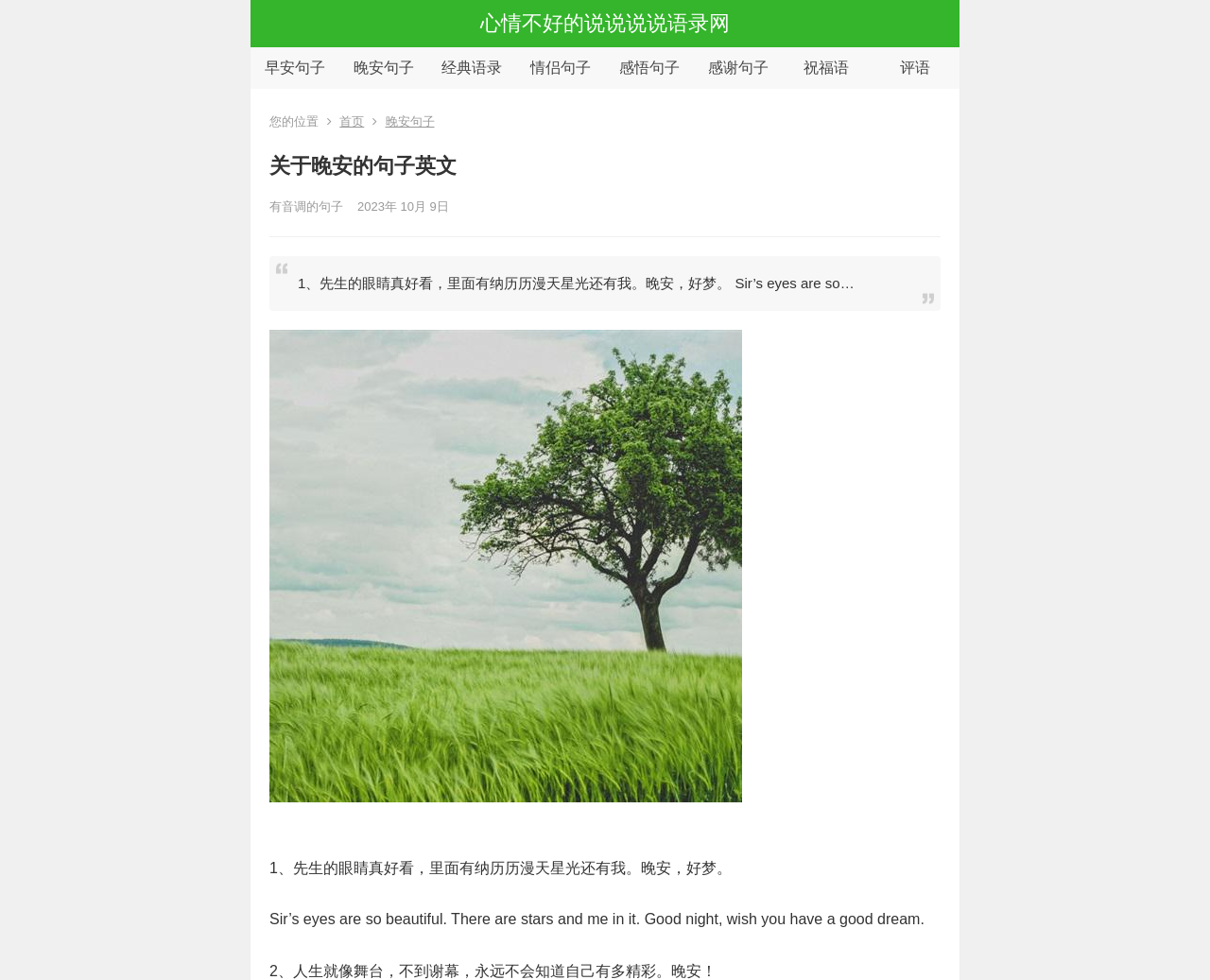Find the bounding box coordinates of the clickable area that will achieve the following instruction: "Click the '首页' link".

[0.281, 0.117, 0.301, 0.131]